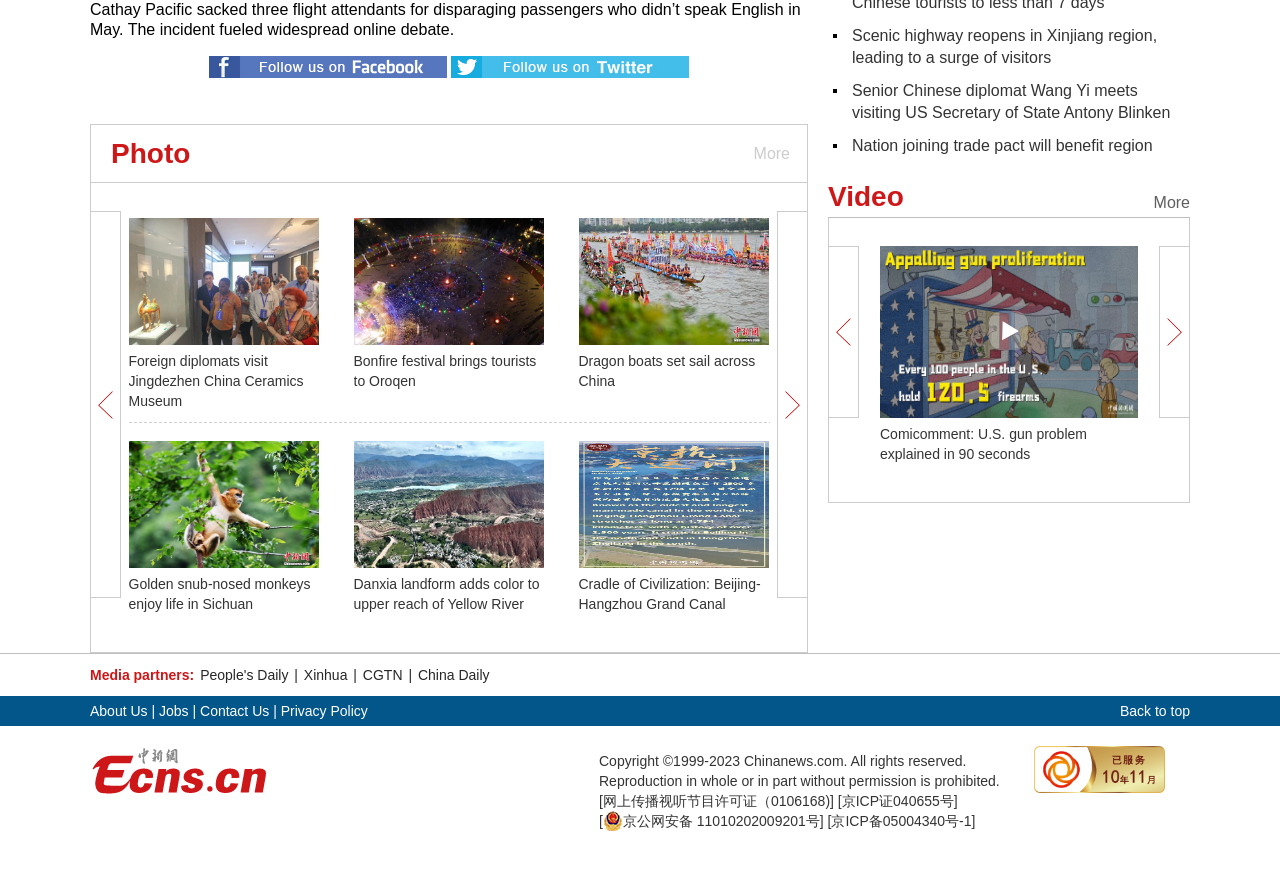Highlight the bounding box of the UI element that corresponds to this description: "Xinhua".

[0.236, 0.757, 0.273, 0.775]